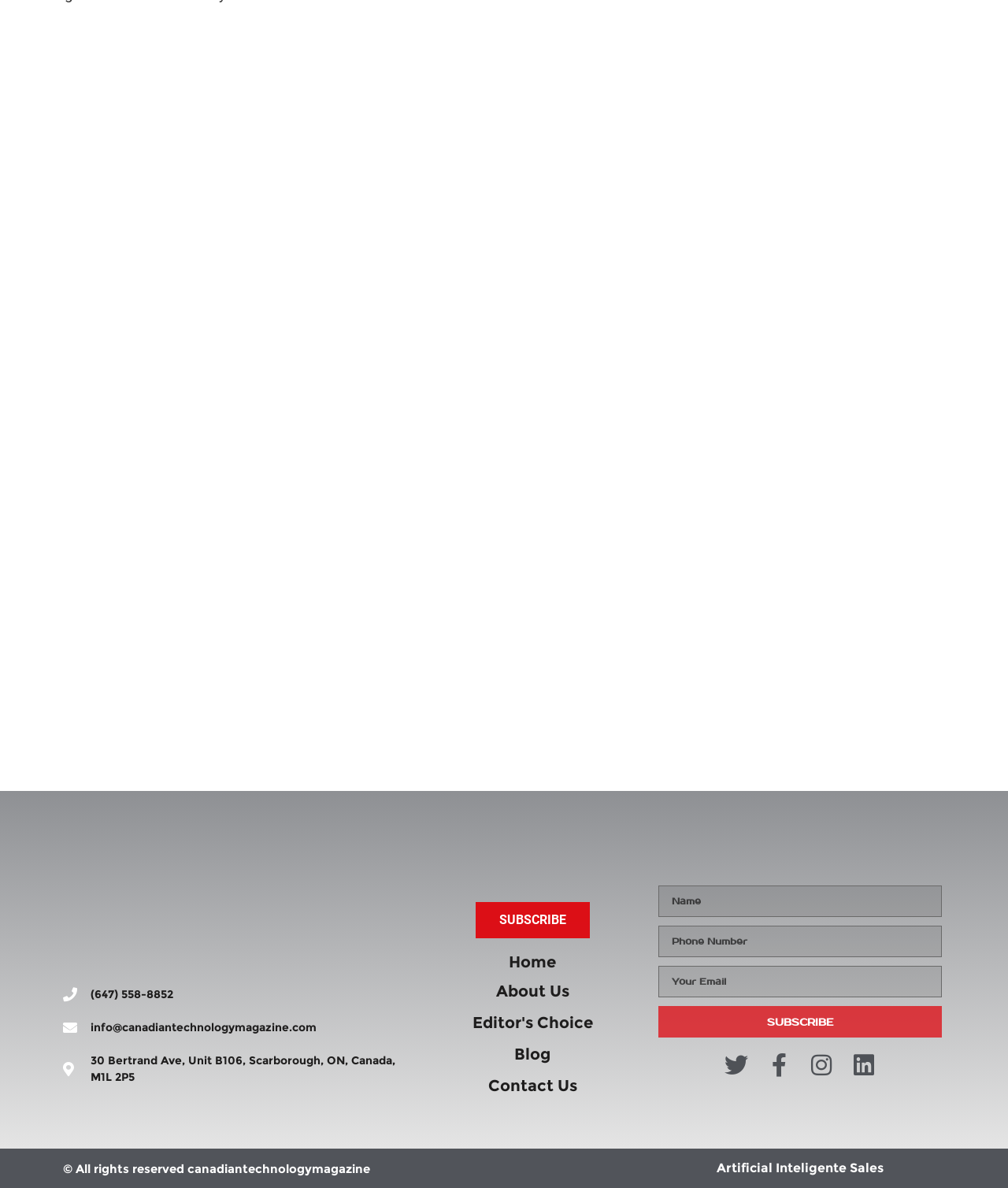Refer to the image and provide a thorough answer to this question:
What is the address of the company?

I found the address by looking at the link element with the text '30 Bertrand Ave, Unit B106, Scarborough, ON, Canada, M1L 2P5' which is located at the top of the webpage, below the logo.